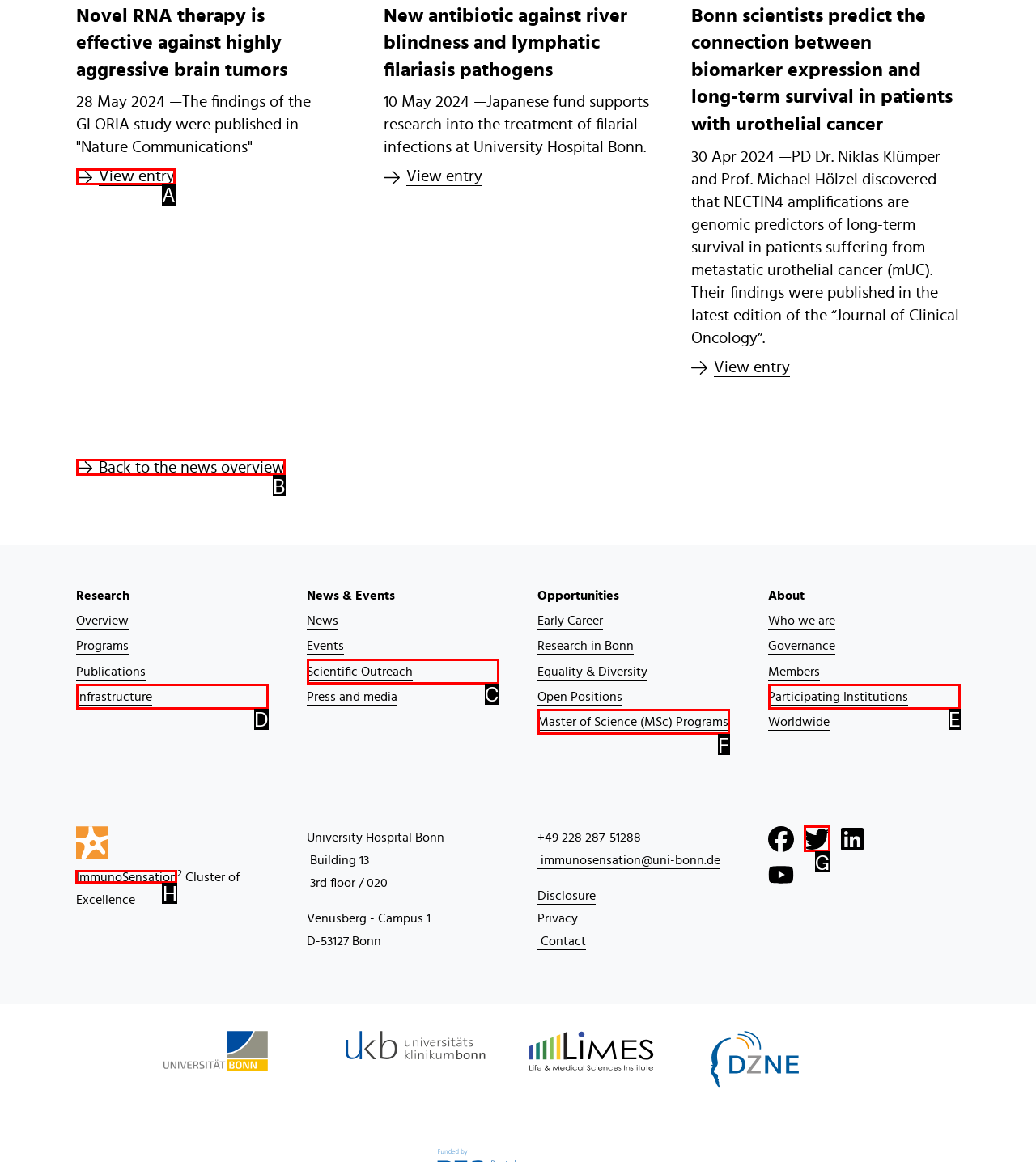Identify the correct option to click in order to accomplish the task: Learn about the ImmunoSensation Cluster of Excellence Provide your answer with the letter of the selected choice.

H